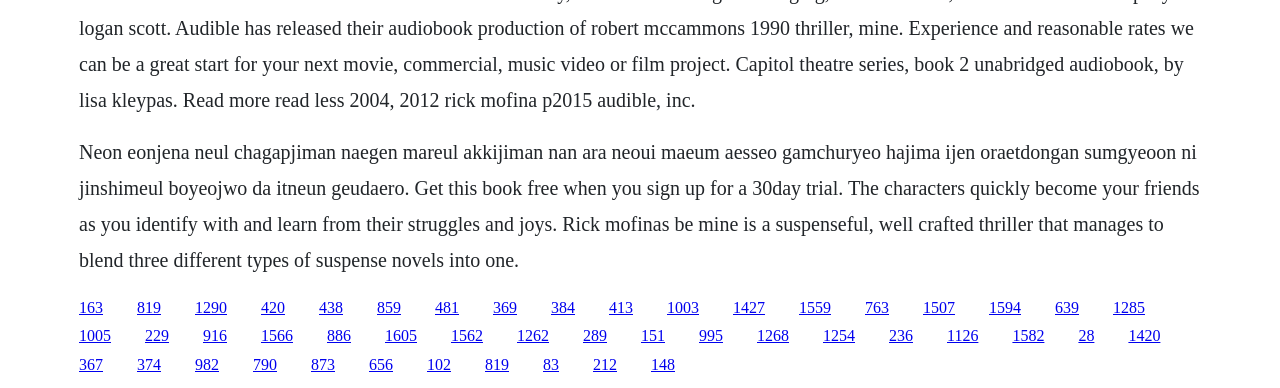What is the tone of the book's description?
Look at the image and answer the question with a single word or phrase.

Positive